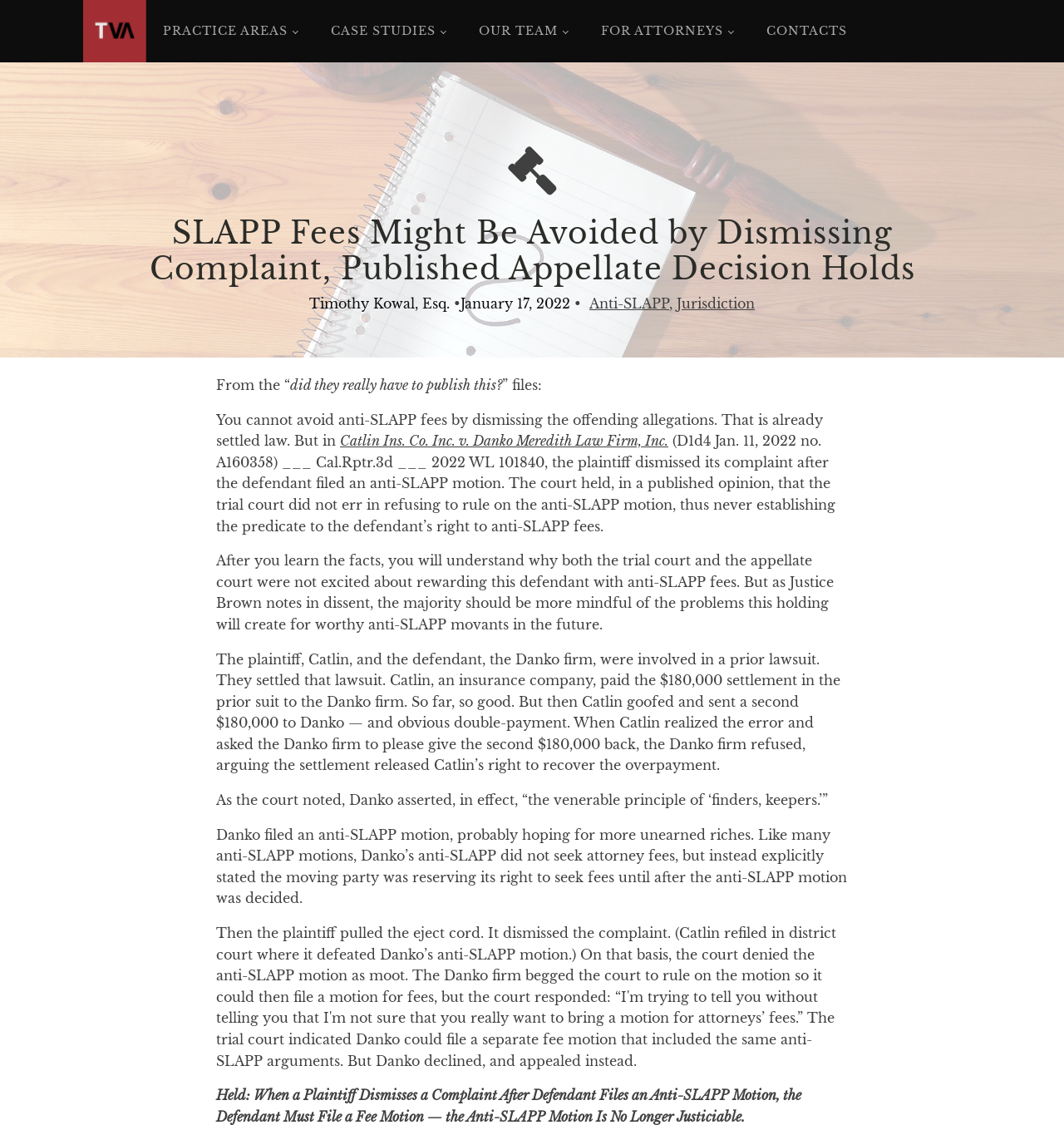Locate the bounding box coordinates of the clickable region necessary to complete the following instruction: "Click the 'CASE STUDIES' link". Provide the coordinates in the format of four float numbers between 0 and 1, i.e., [left, top, right, bottom].

[0.295, 0.005, 0.434, 0.051]